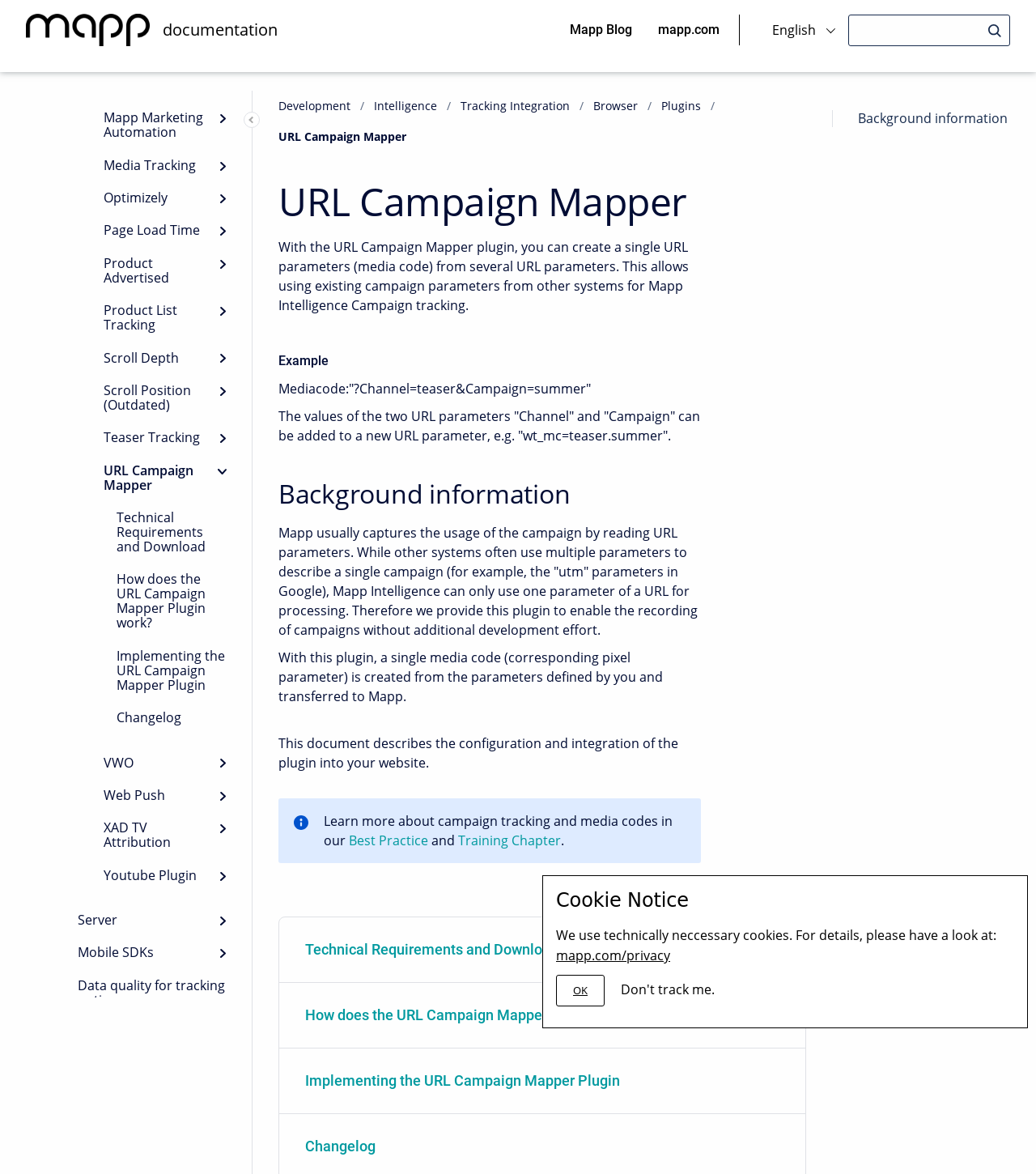How many menu items are in the menubar?
Please provide a single word or phrase as the answer based on the screenshot.

4